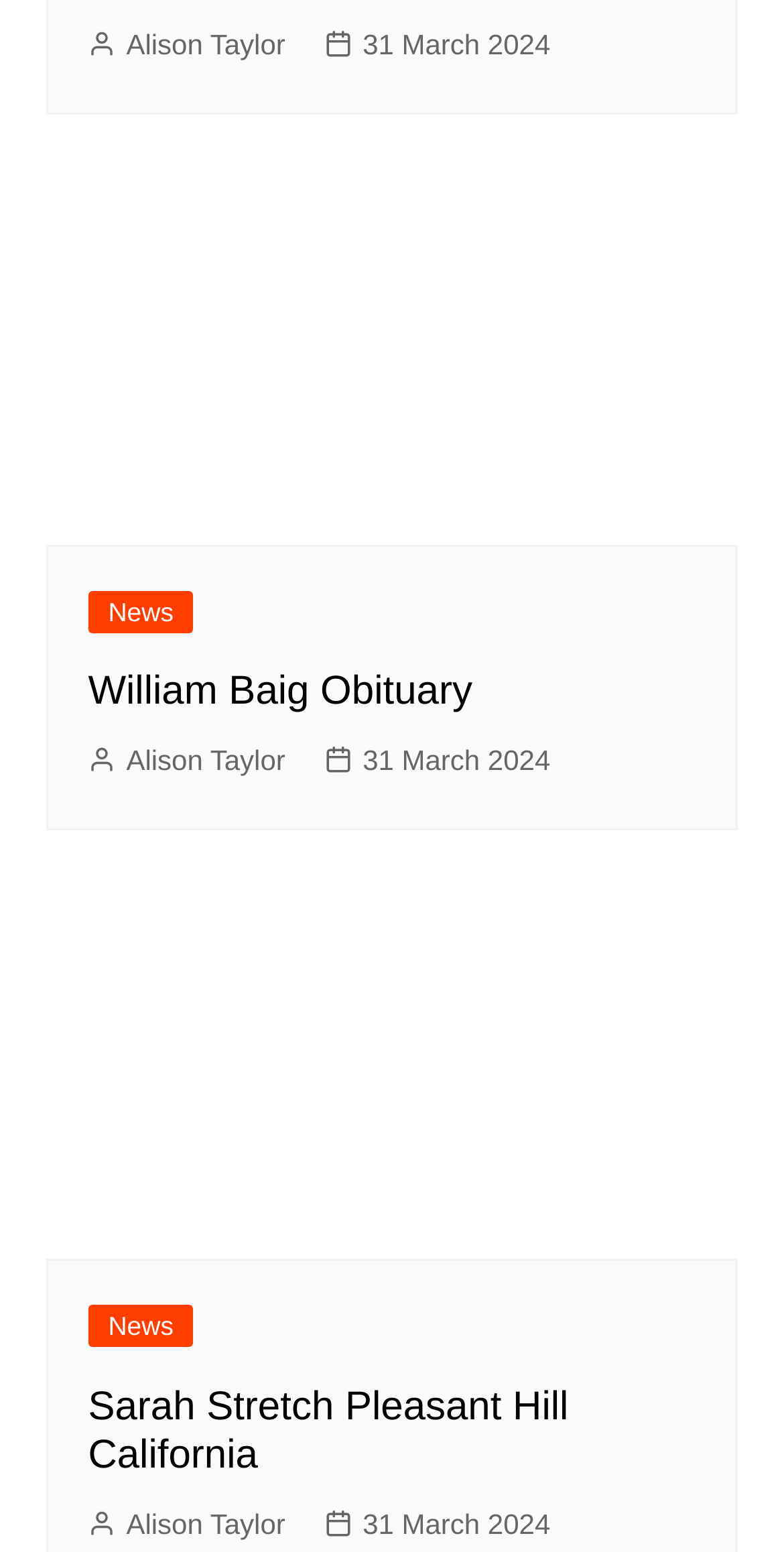Determine the bounding box coordinates of the element that should be clicked to execute the following command: "View Alison Taylor's profile".

[0.112, 0.015, 0.364, 0.044]